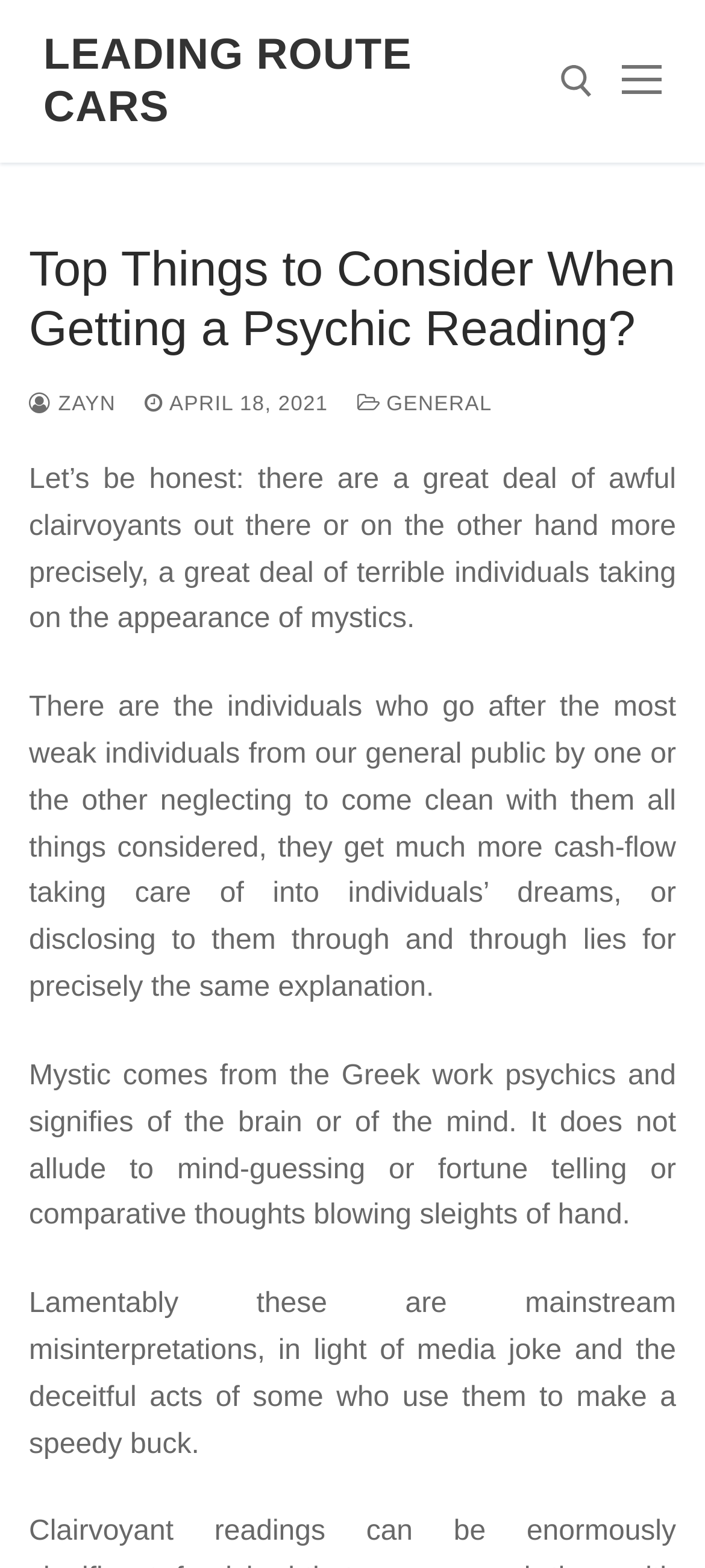What is the meaning of the word 'psychic'?
Please provide a single word or phrase answer based on the image.

Of the brain or of the mind